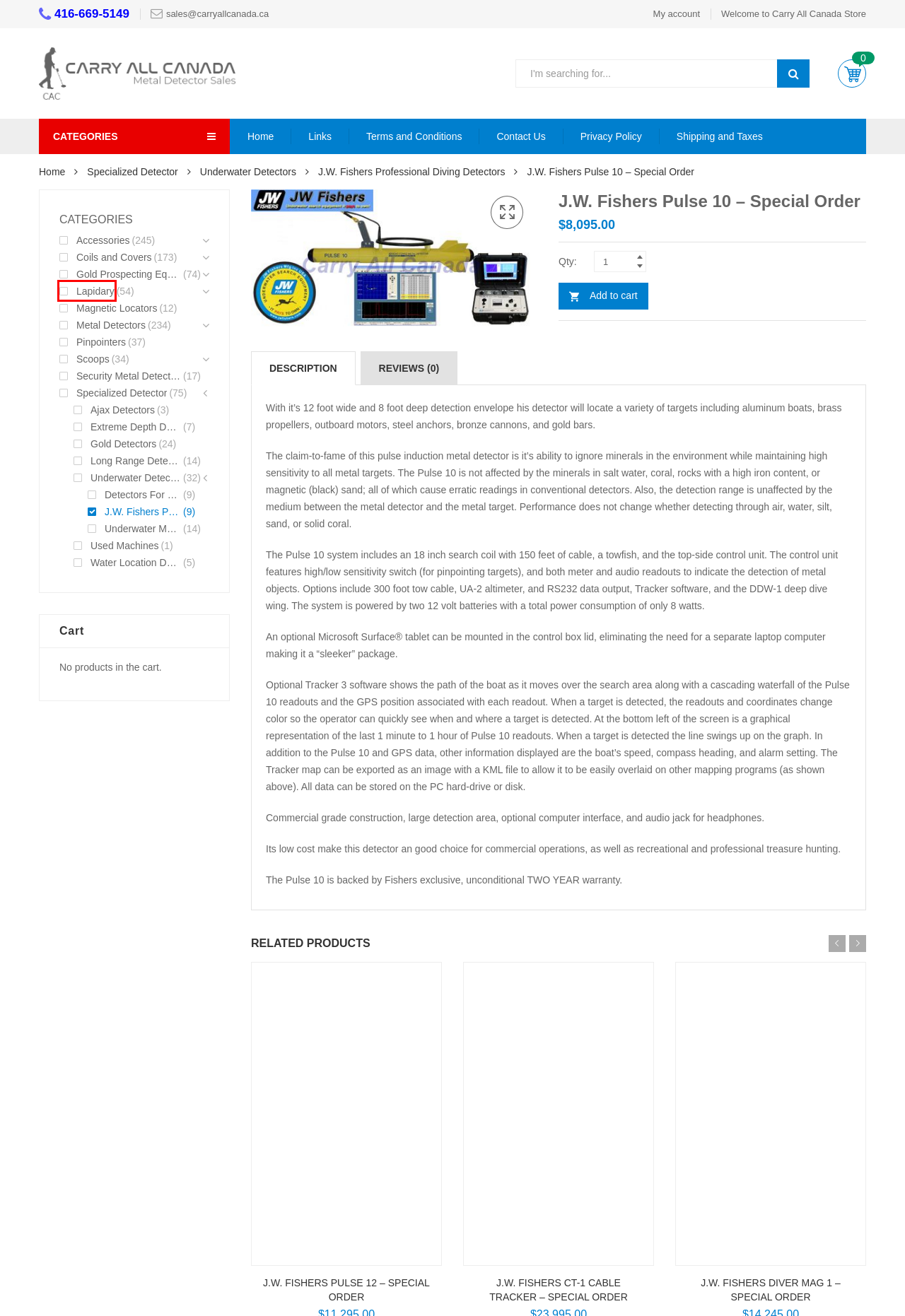Analyze the screenshot of a webpage that features a red rectangle bounding box. Pick the webpage description that best matches the new webpage you would see after clicking on the element within the red bounding box. Here are the candidates:
A. Cart - Carryallcanada
B. Underwater Detectors Archives - Carryallcanada
C. Long Range Detectors Archives - Carryallcanada
D. Lapidary Archives - Carryallcanada
E. Accessories Archives - Carryallcanada
F. Coils and Covers Archives - Carryallcanada
G. Privacy Policy - Carryallcanada
H. J.W. Fishers CT-1 Cable Tracker - Special Order - Carryallcanada

D